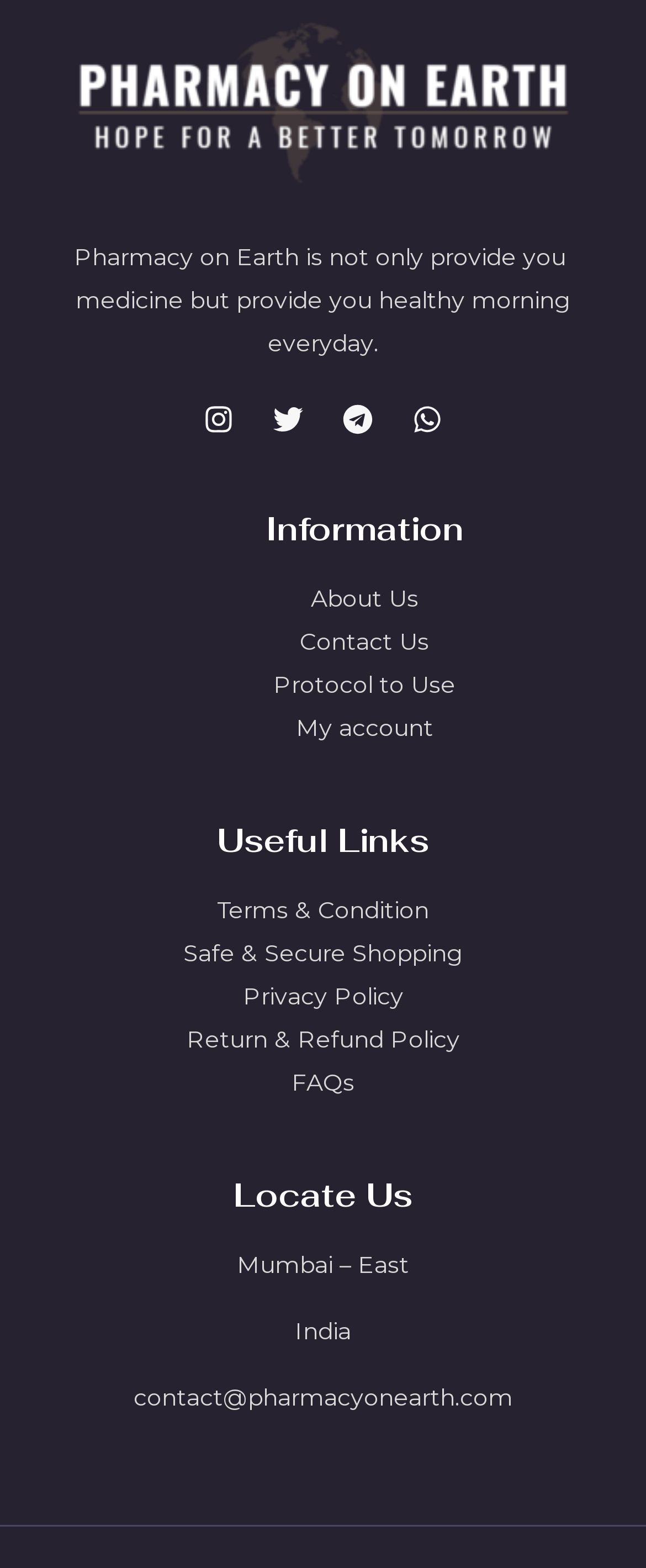Refer to the screenshot and give an in-depth answer to this question: What is the location of the pharmacy?

The location of the pharmacy is mentioned in the 'Locate Us' section at the bottom of the webpage, which specifies the location as 'Mumbai – East, India'.